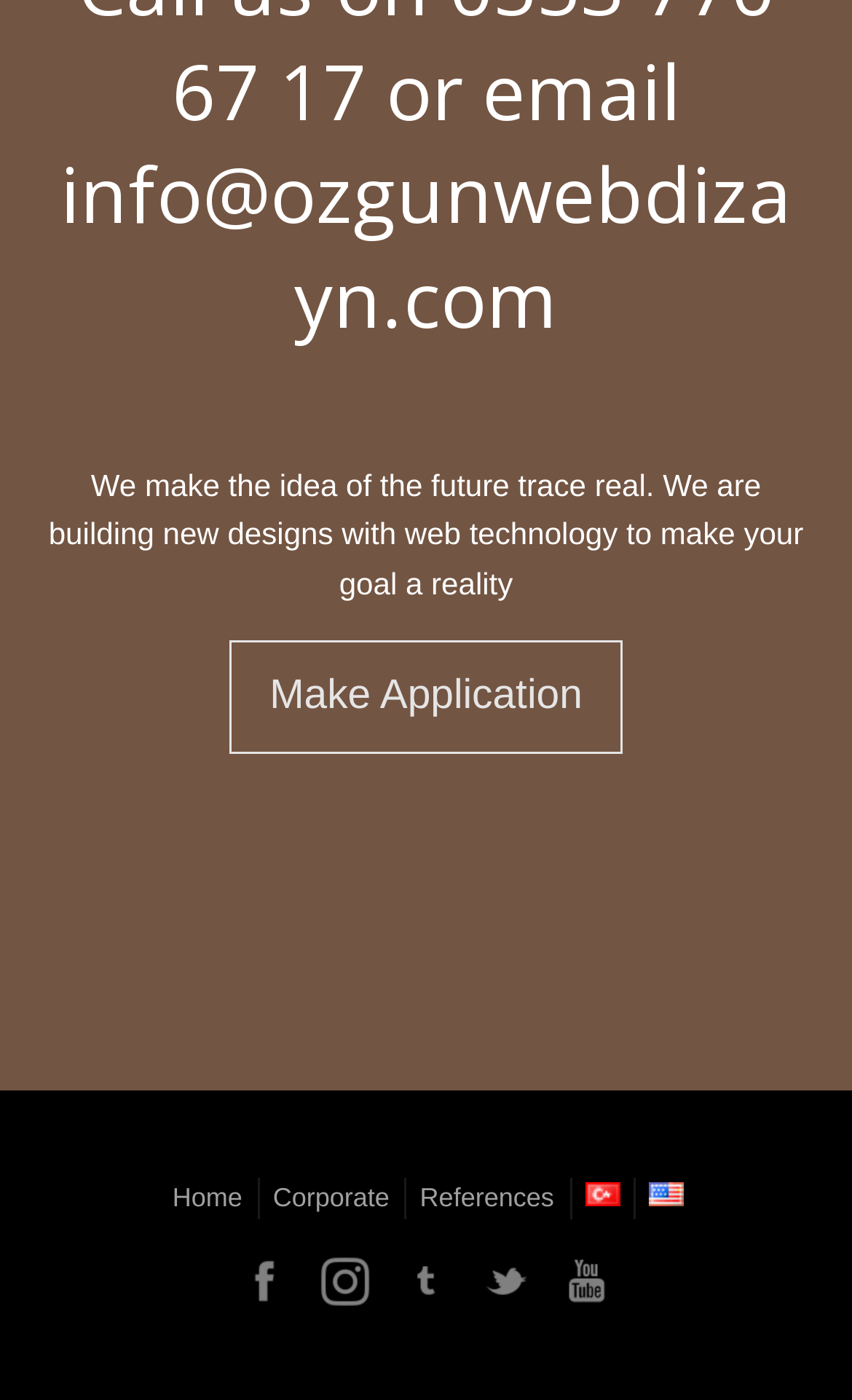Find the bounding box coordinates for the HTML element described as: "Make Application". The coordinates should consist of four float values between 0 and 1, i.e., [left, top, right, bottom].

[0.27, 0.458, 0.73, 0.538]